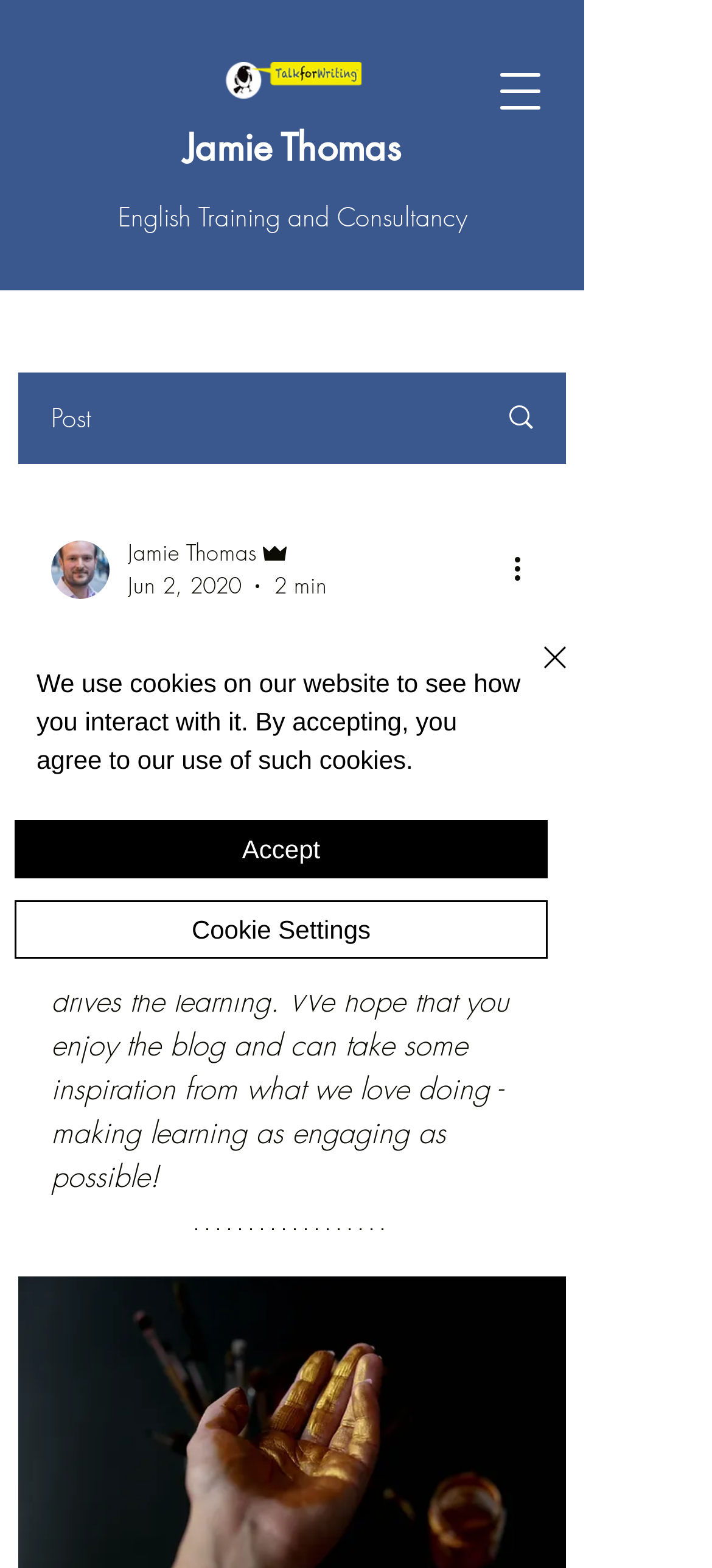What is the name of the author?
Look at the image and construct a detailed response to the question.

The author's name can be found in the link 'Jamie Thomas' which is located at the top of the webpage, below the logo. This link is also repeated as 'Jamie Thomas Admin' later on the page.